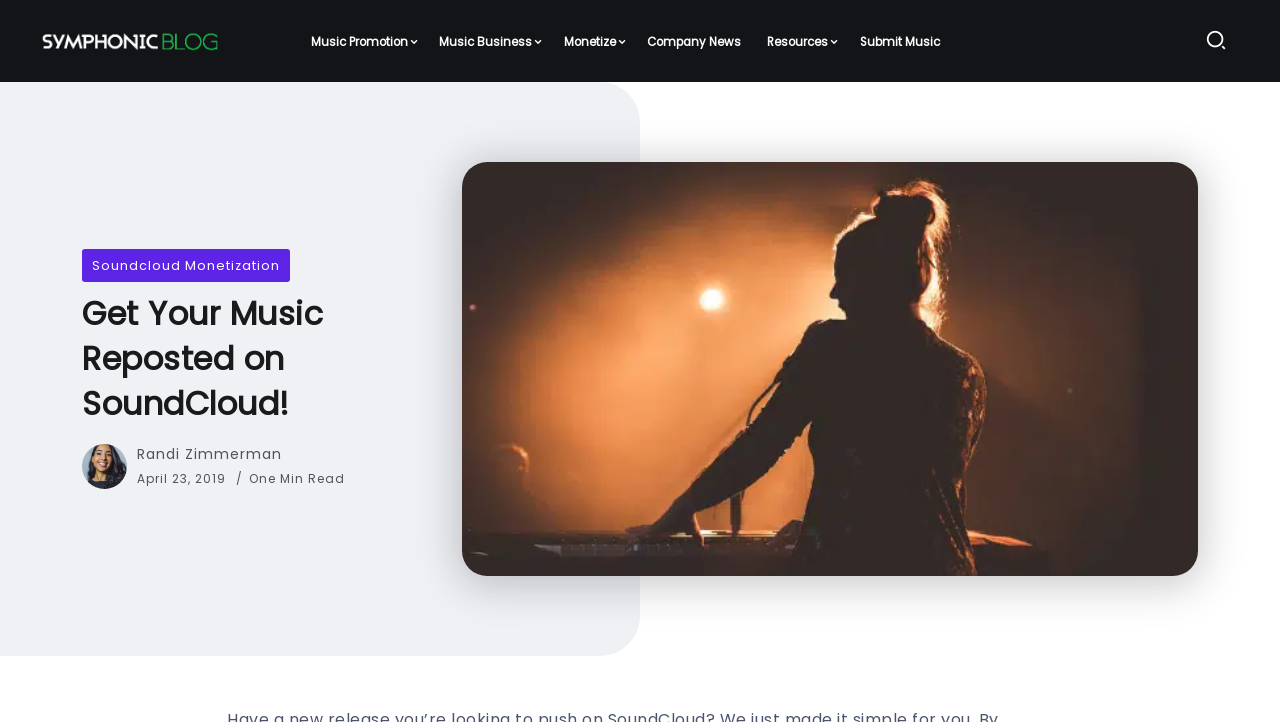How long does it take to read the article? Analyze the screenshot and reply with just one word or a short phrase.

One Min